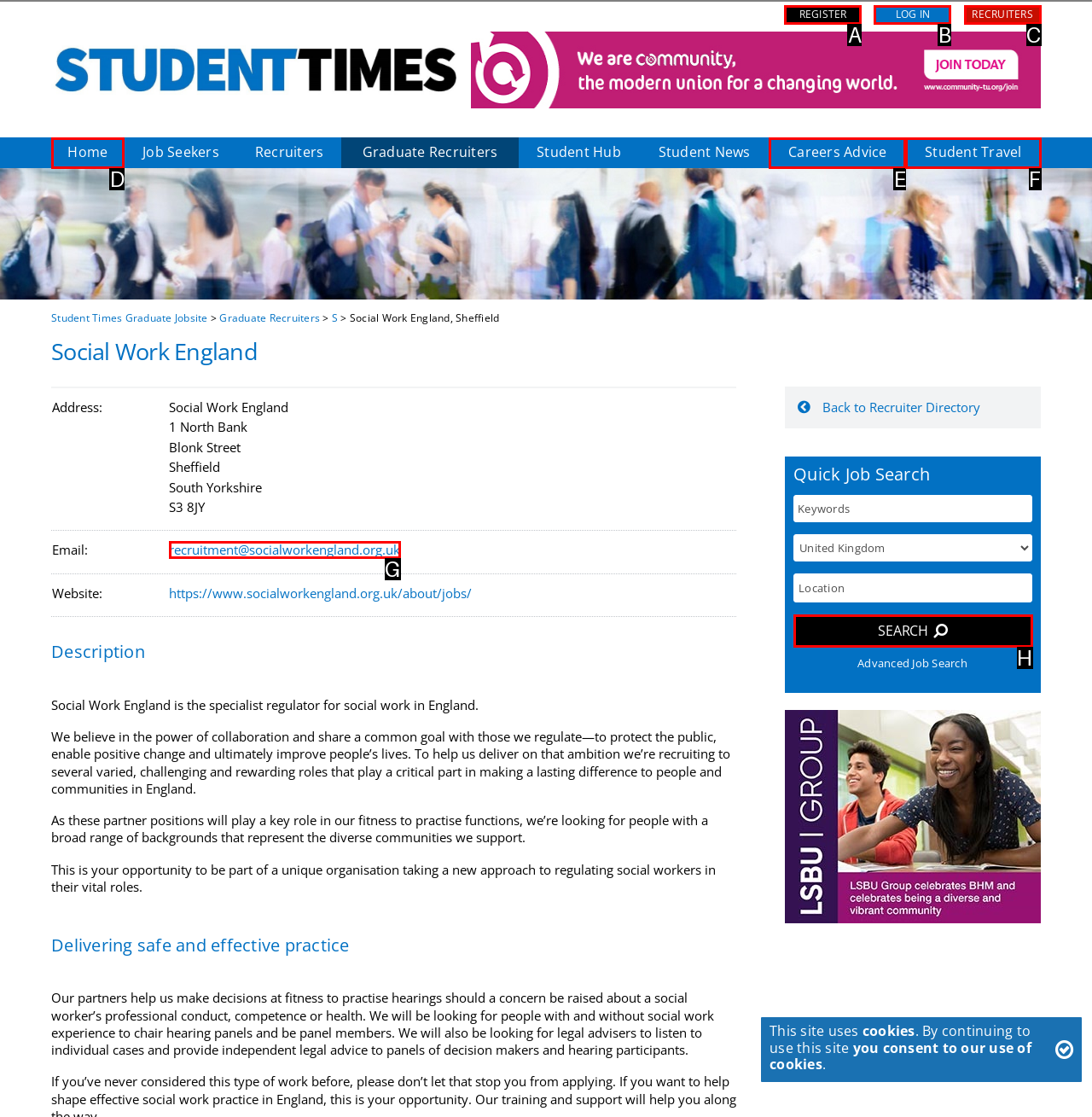Pick the option that corresponds to: Student Travel
Provide the letter of the correct choice.

F